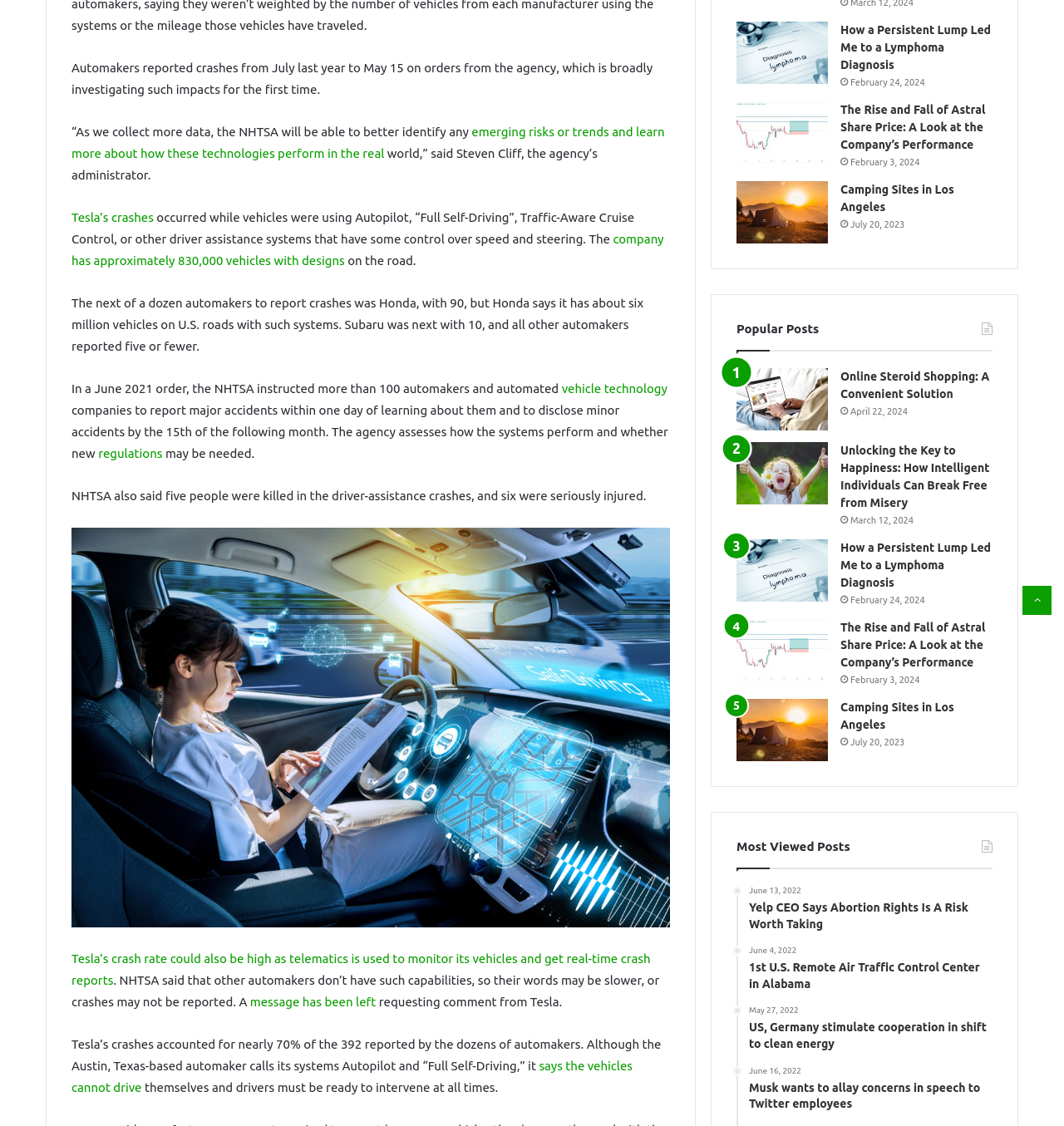Locate the bounding box for the described UI element: "regulations". Ensure the coordinates are four float numbers between 0 and 1, formatted as [left, top, right, bottom].

[0.092, 0.397, 0.153, 0.409]